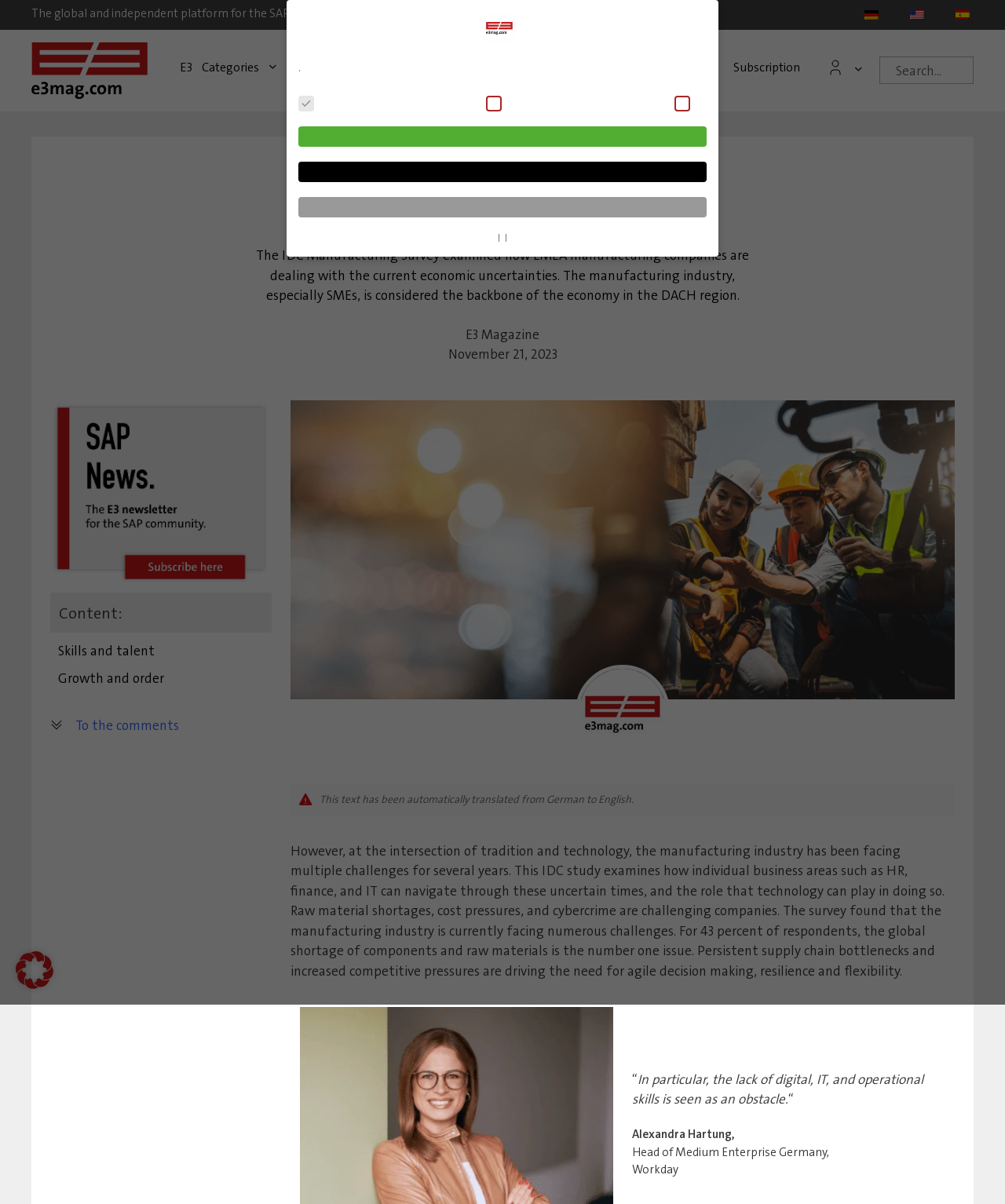What is the role of Alexandra Hartung?
Please give a detailed and elaborate answer to the question based on the image.

I identified Alexandra Hartung's role by reading the quote attributed to her, which mentions her position as 'Head of Medium Enterprise Germany' at Workday.